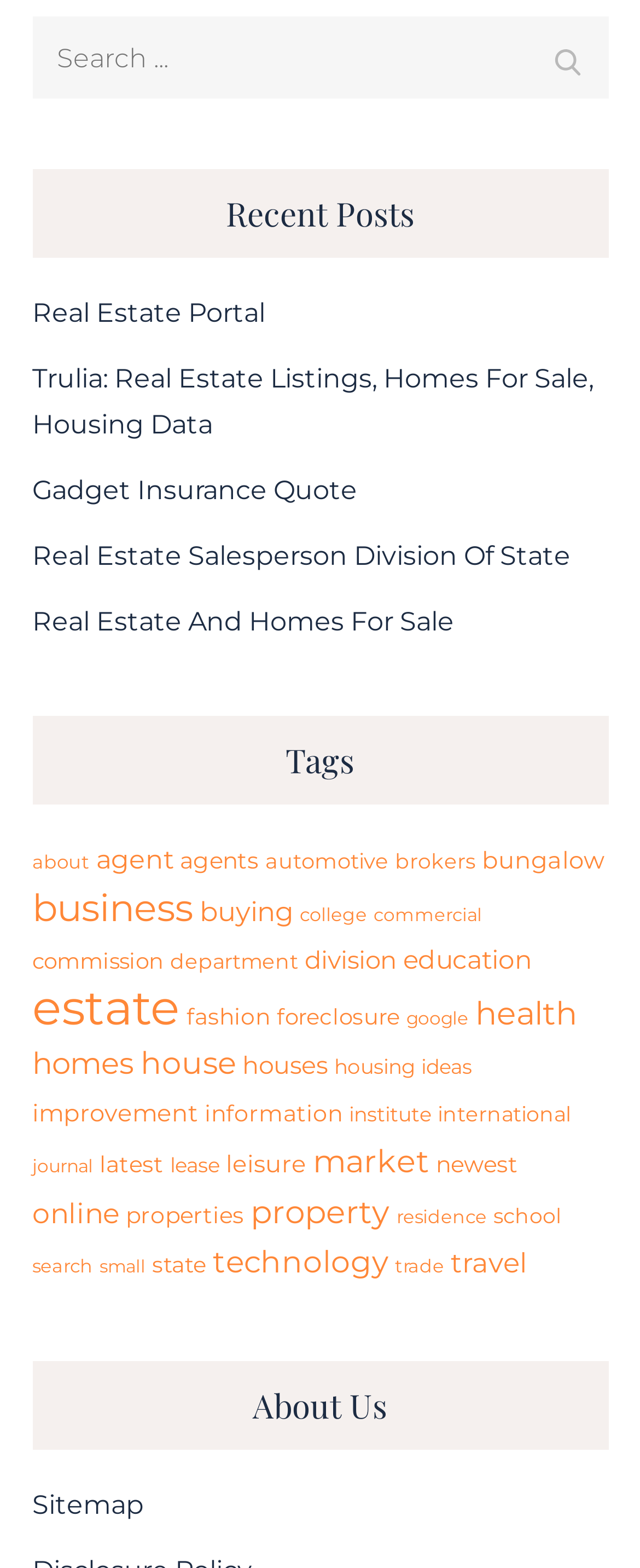Find the coordinates for the bounding box of the element with this description: "12% OFF E-Codes".

None